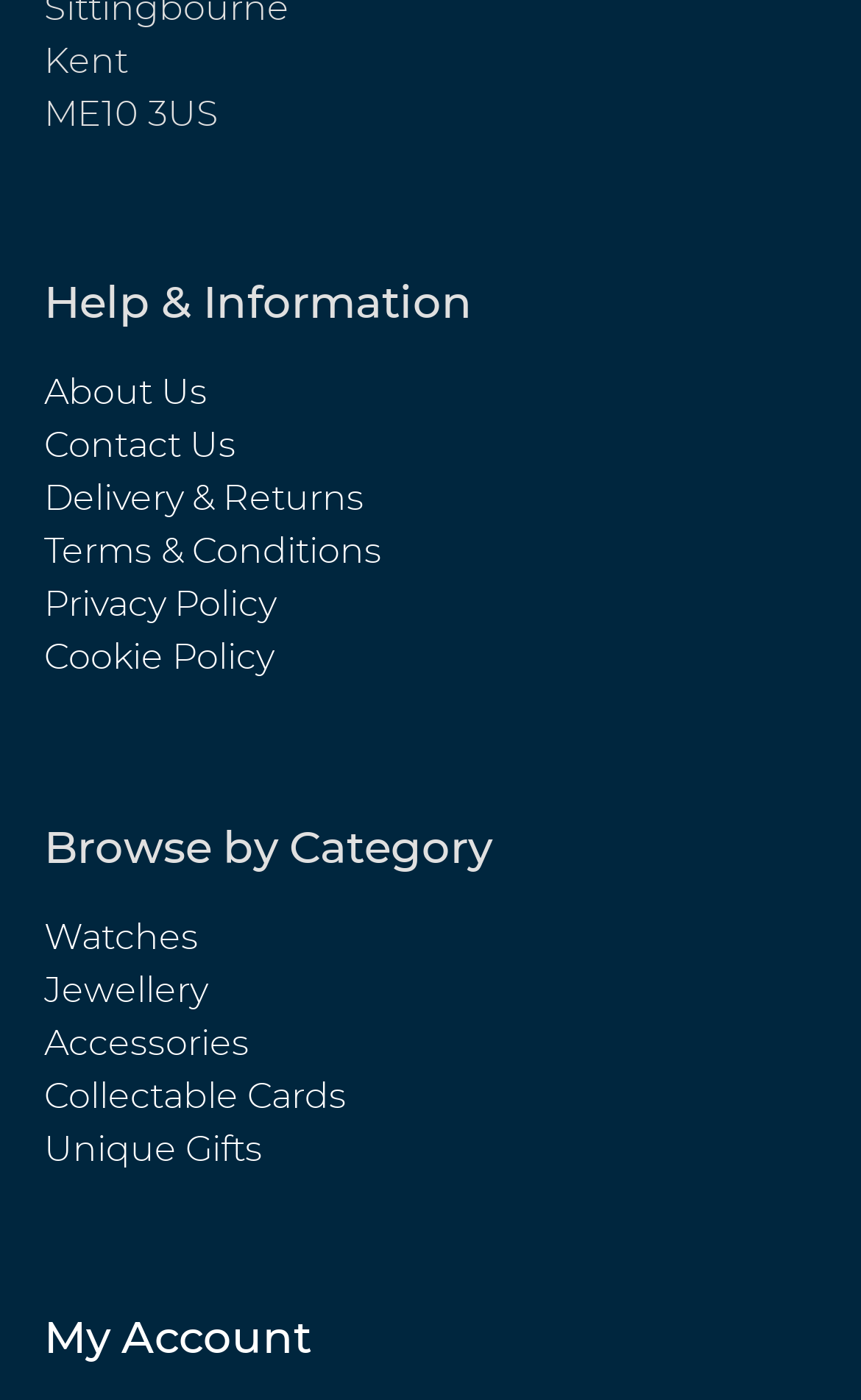Please give a one-word or short phrase response to the following question: 
How many categories are there to browse by?

6